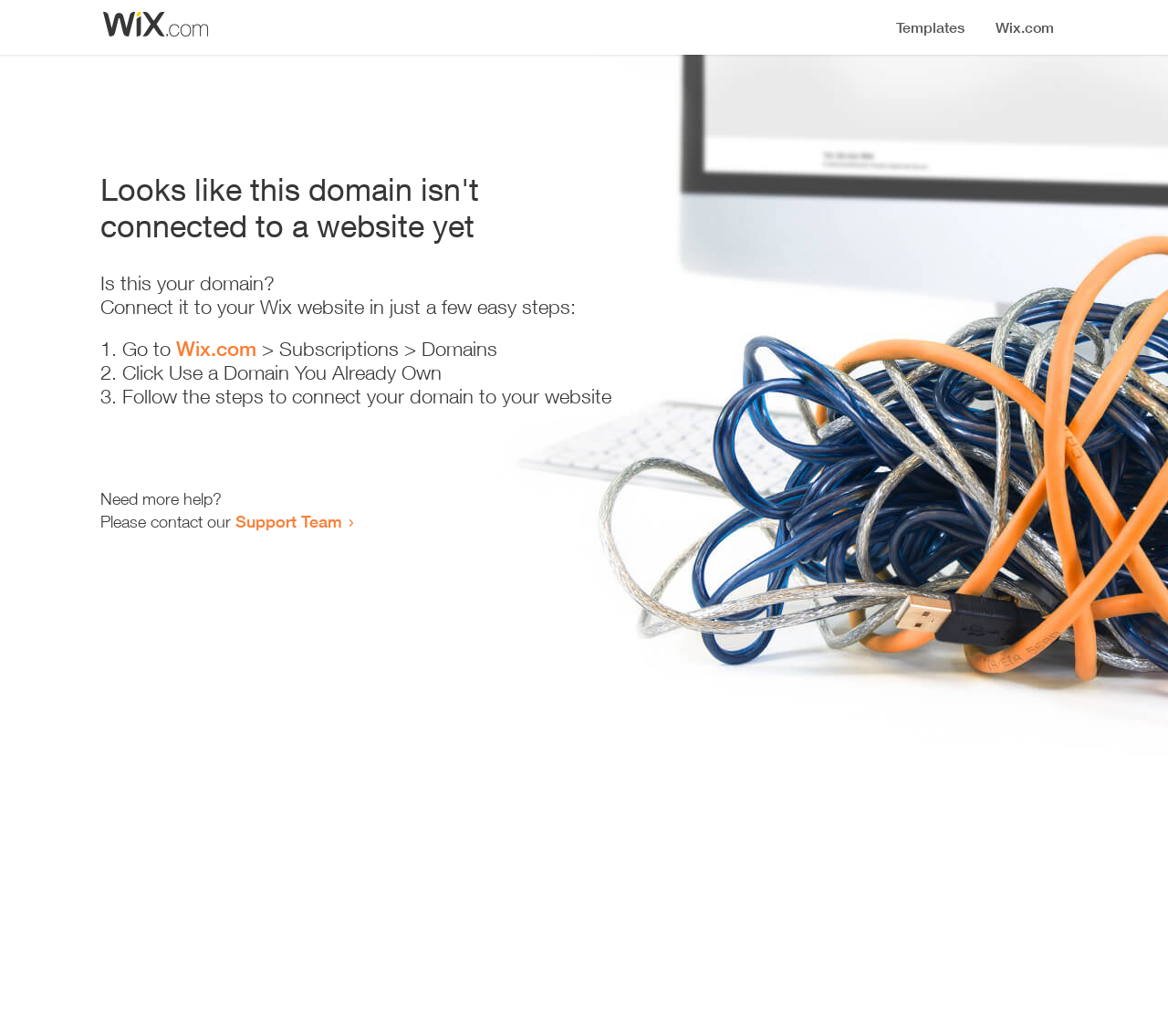What is the first step to connect the domain to a website?
Could you answer the question in a detailed manner, providing as much information as possible?

The webpage provides a list of instructions to connect the domain to a website, and the first step is to 'Go to Wix.com', which is a link provided on the webpage.